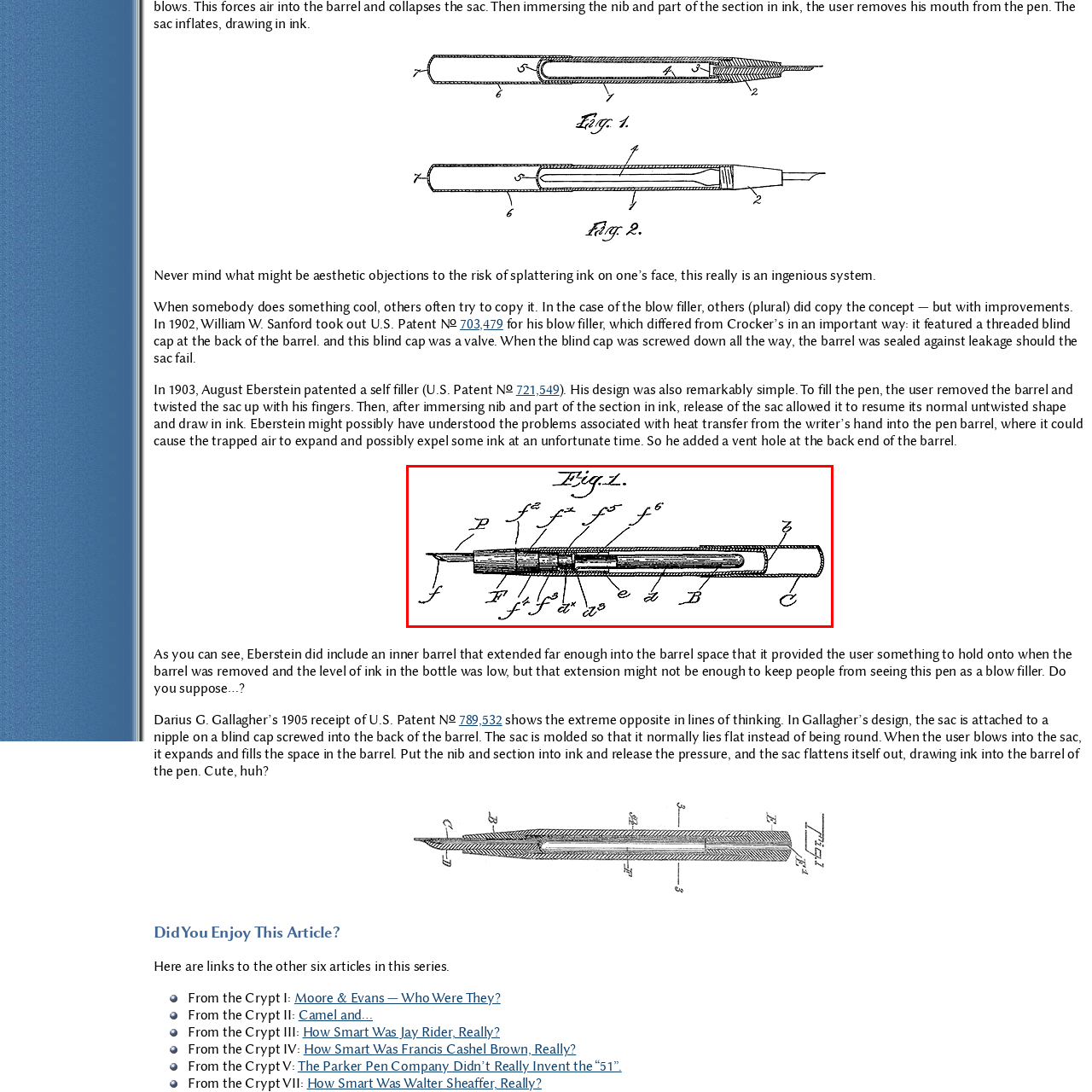Illustrate the image within the red boundary with a detailed caption.

The image presented is a patent drawing labeled "Fig. 1," depicting the intricate design of a fountain pen. This technical illustration showcases various components of the pen, highlighting the barrel, nib, and ink storage mechanism. The diagram includes labeled parts such as 'P' for the pen point, 'B' for the barrel, and 'C' which likely indicates the cap. The detailed representation emphasizes the engineering behind the pen's functionality, illustrating how the user could interact with the ink supply and the mechanism that ensures smooth writing. This drawing provides insight into the evolution of writing instruments and embodies the innovative spirit of early 20th-century patent designs, specifically referencing advancements made by inventors like August Eberstein and others during that era.